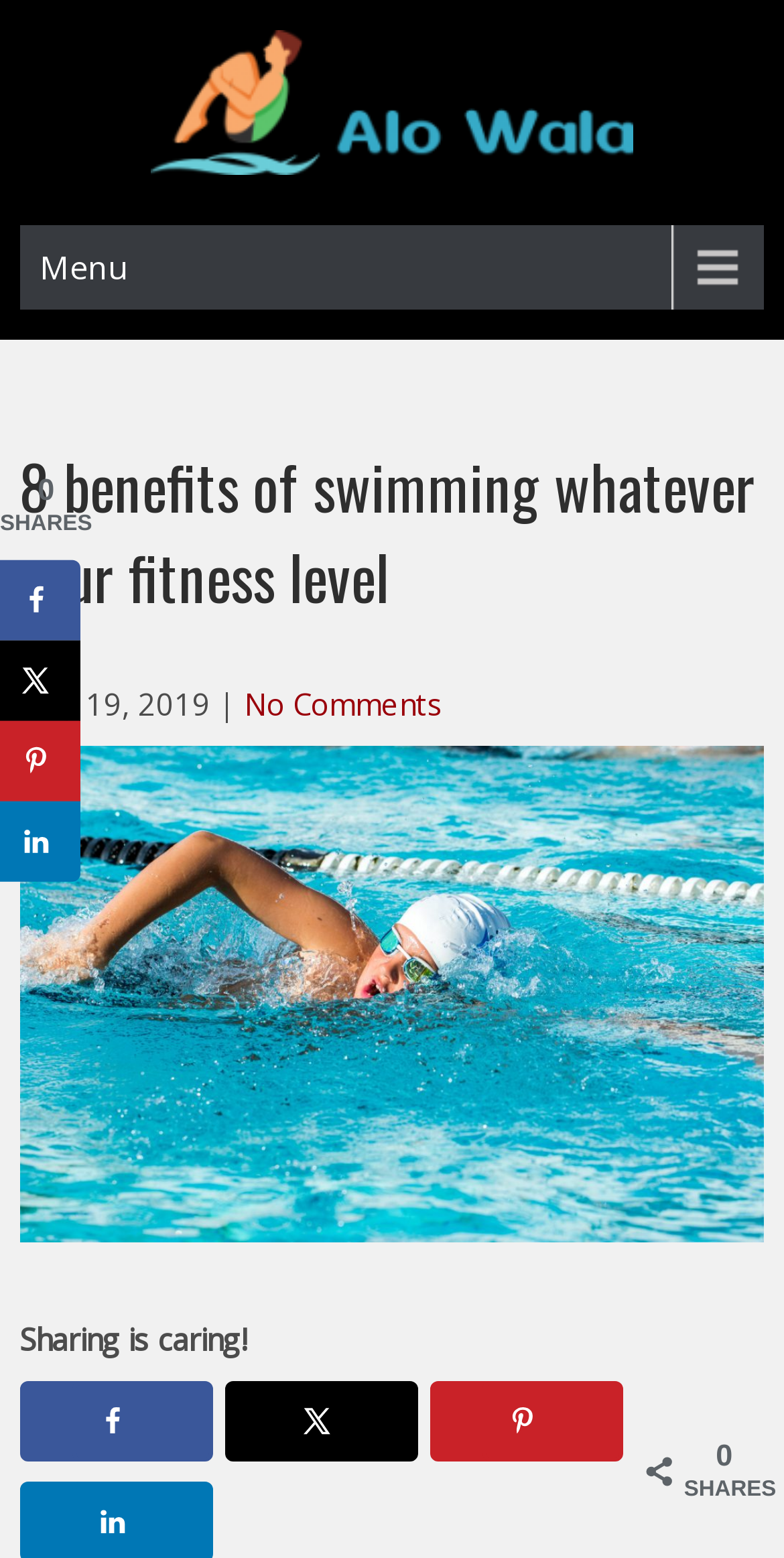Elaborate on the different components and information displayed on the webpage.

The webpage appears to be a blog post about the benefits of swimming, with the title "8 benefits of swimming whatever your fitness level" prominently displayed at the top. Below the title, there is a date "May 19, 2019" and a link "No Comments". 

On the top left, there is a logo "Alo Wala" with a link to the homepage, accompanied by a smaller image of the logo. Next to the logo, there is a menu link. 

The main content of the webpage is not explicitly described in the accessibility tree, but it is likely to be a series of paragraphs or sections discussing the benefits of swimming, given the title and meta description.

On the right side of the webpage, there is a social sharing sidebar with links to share the article on Facebook, X, and LinkedIn, as well as a button to save to Pinterest. Each sharing option has a corresponding image. 

At the bottom of the webpage, there is a call-to-action "Sharing is caring!" followed by a set of social sharing links and buttons, similar to the ones in the sidebar. There is also a small image and the text "SHARES" near the bottom right corner.